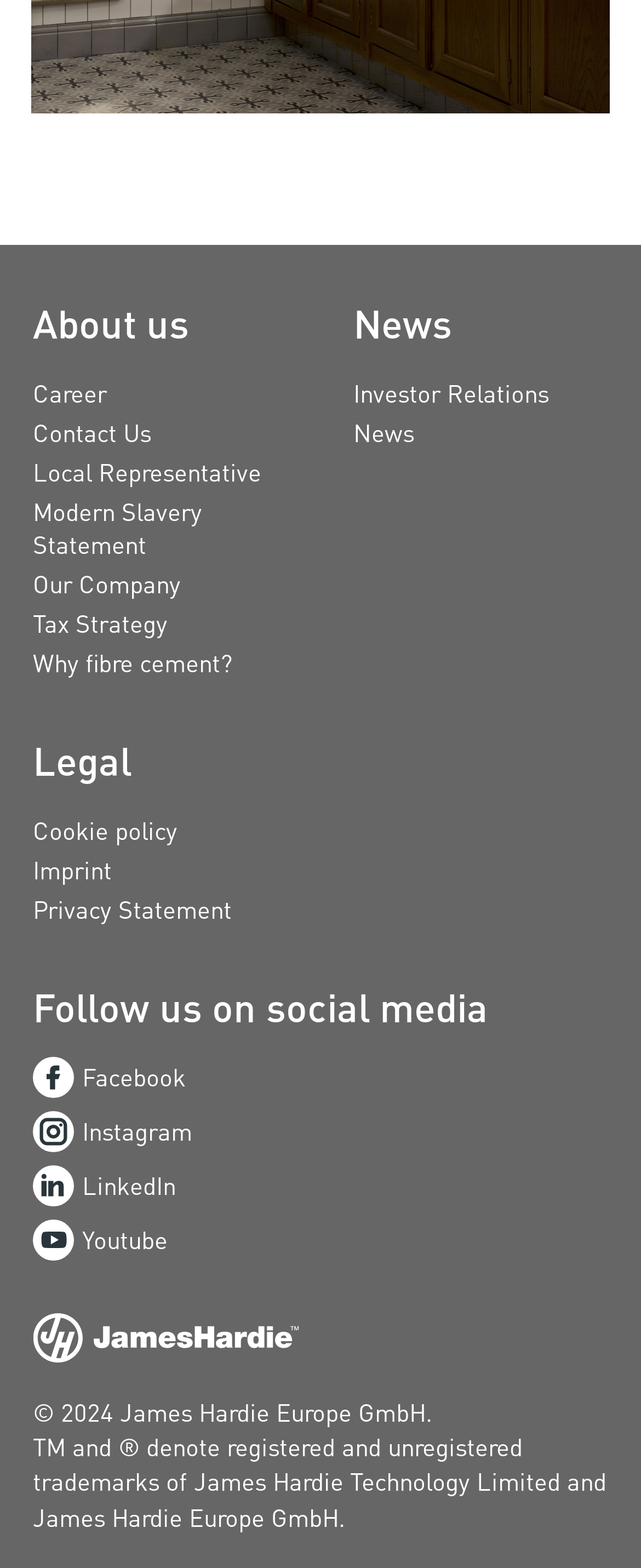What is the company name?
Please elaborate on the answer to the question with detailed information.

The company name can be found in the logo link at the bottom of the page, which is 'jameshardie logo', and also in the copyright text '© 2024 James Hardie Europe GmbH.'